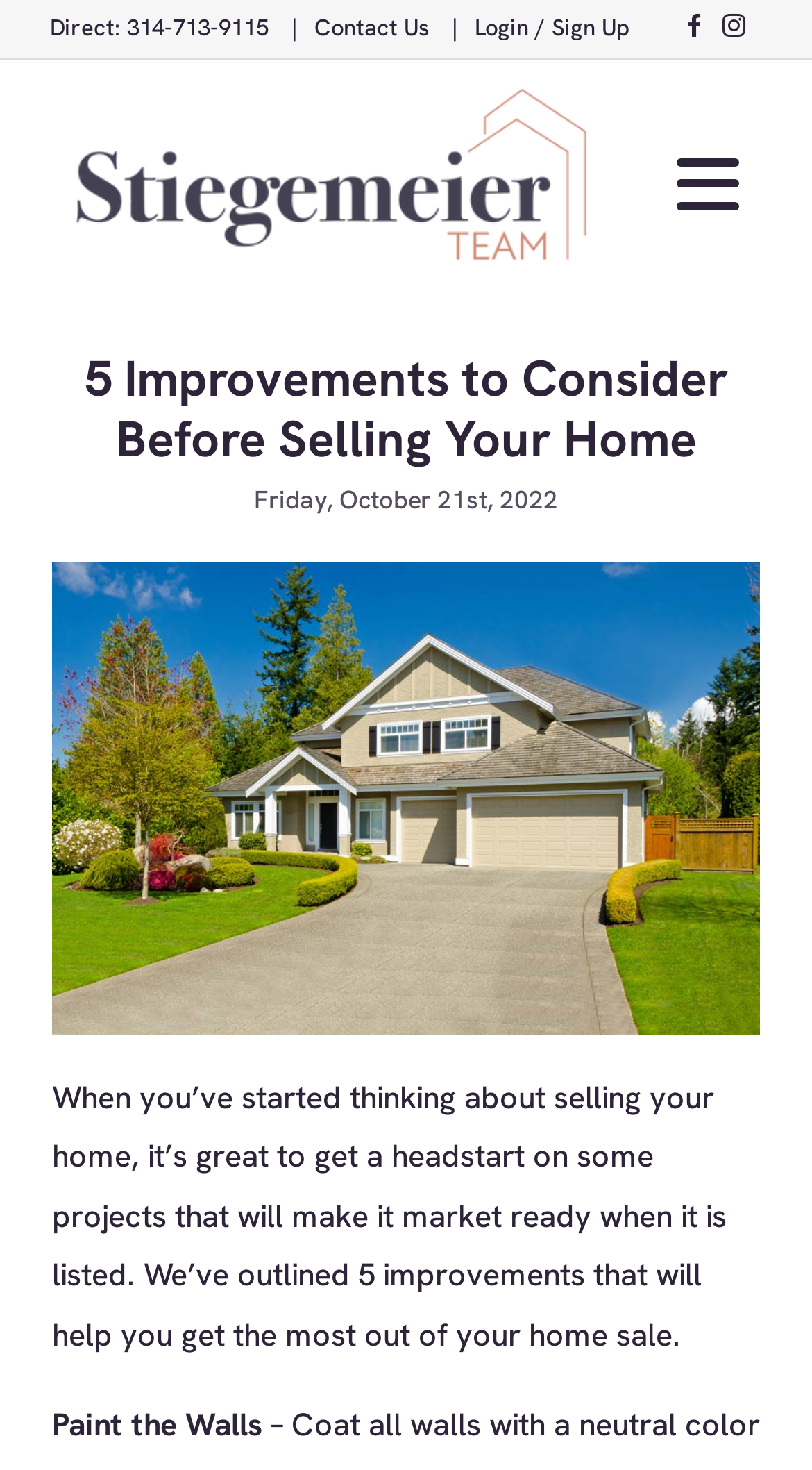Determine the bounding box coordinates for the clickable element required to fulfill the instruction: "Login to the account". Provide the coordinates as four float numbers between 0 and 1, i.e., [left, top, right, bottom].

[0.587, 0.082, 0.672, 0.107]